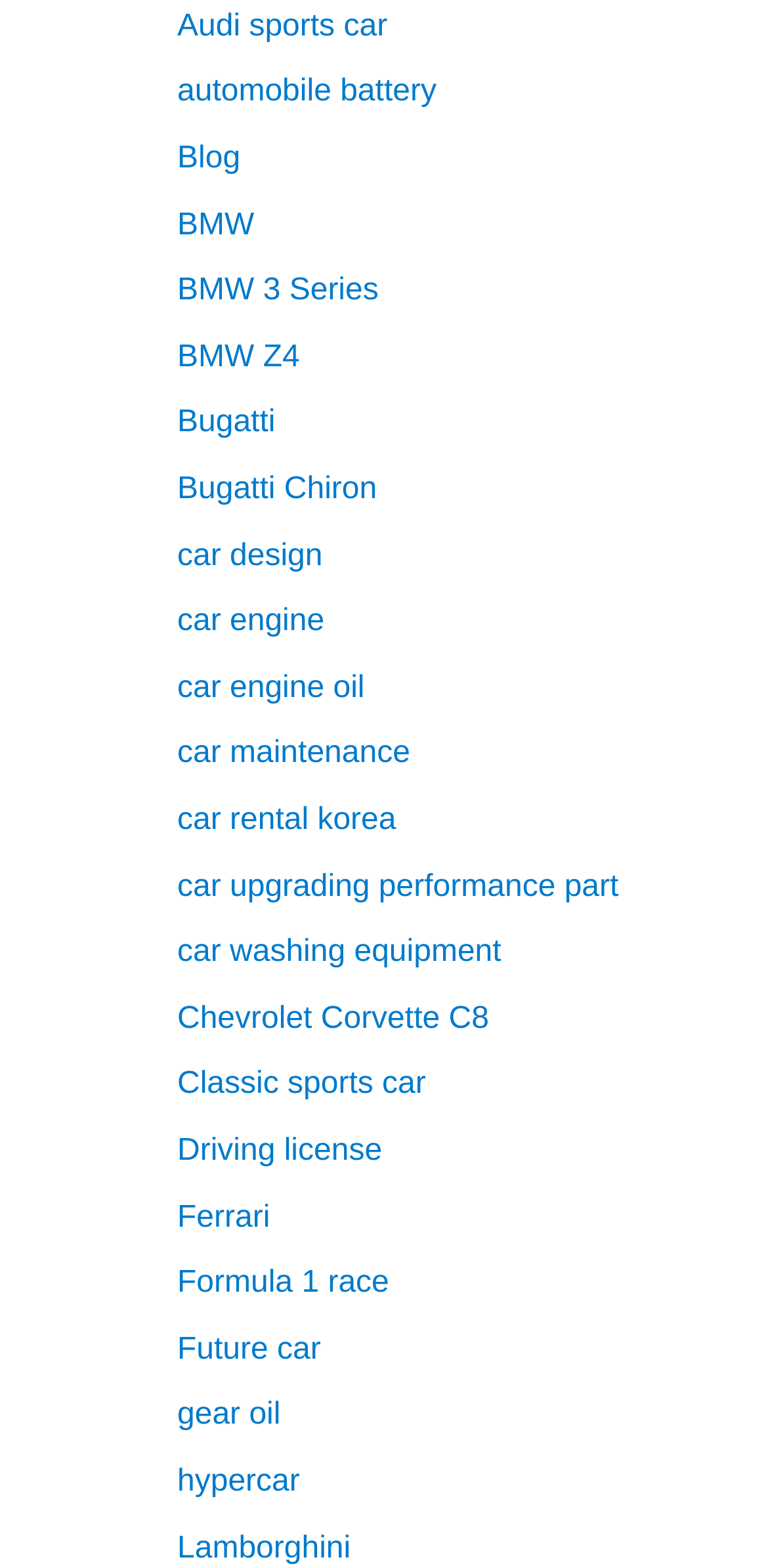Identify the bounding box coordinates of the specific part of the webpage to click to complete this instruction: "Click on Audi sports car".

[0.231, 0.006, 0.504, 0.027]